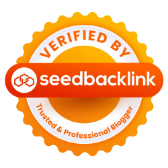What is the shape of the badge's background?
Answer the question with a thorough and detailed explanation.

According to the caption, the badge has a 'golden circular background', which implies that the shape of the background is circular.